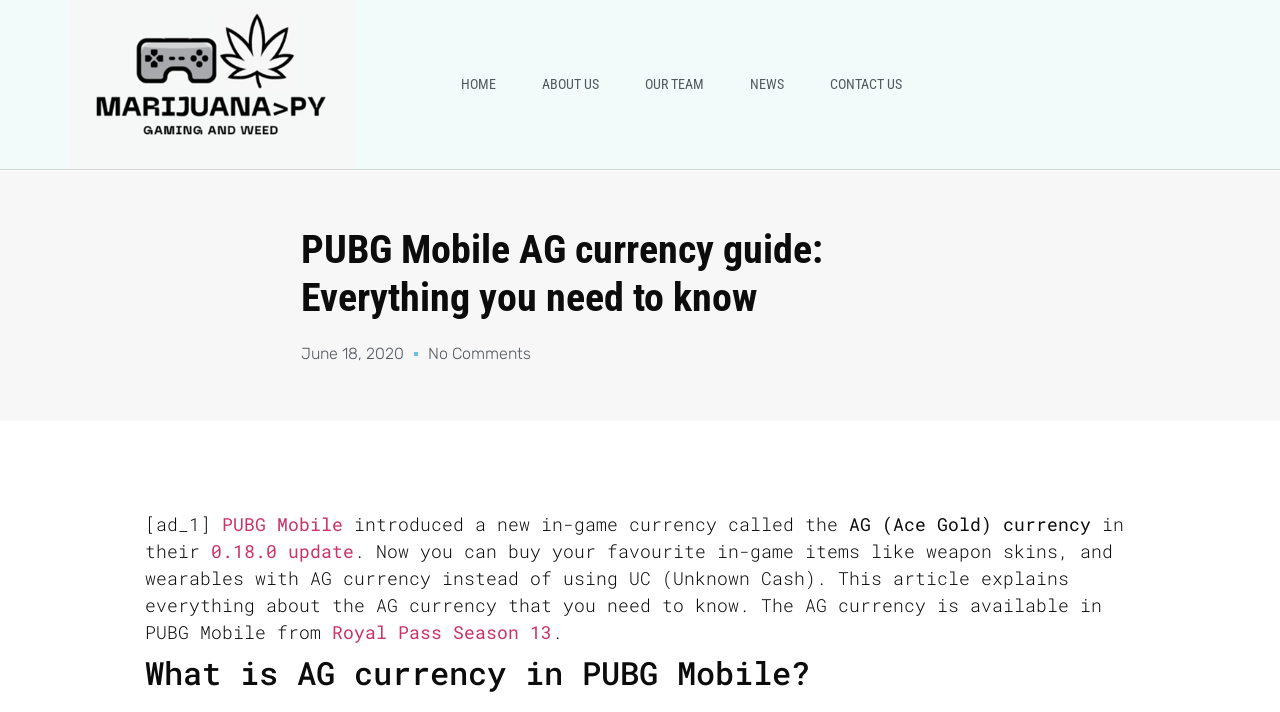What are the main navigation links on the top?
Based on the visual, give a brief answer using one word or a short phrase.

HOME, ABOUT US, etc.